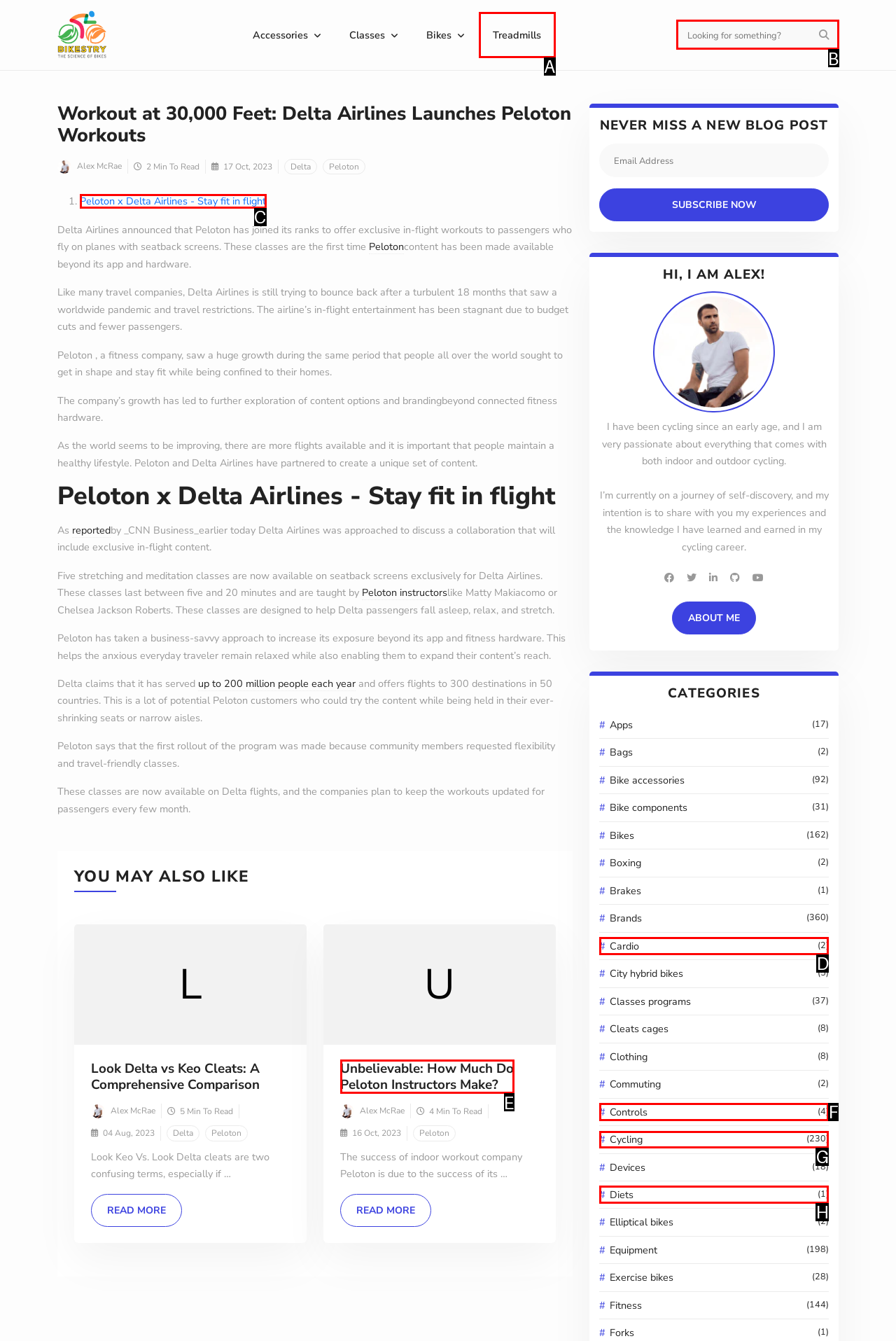Identify the correct letter of the UI element to click for this task: Search for something
Respond with the letter from the listed options.

B